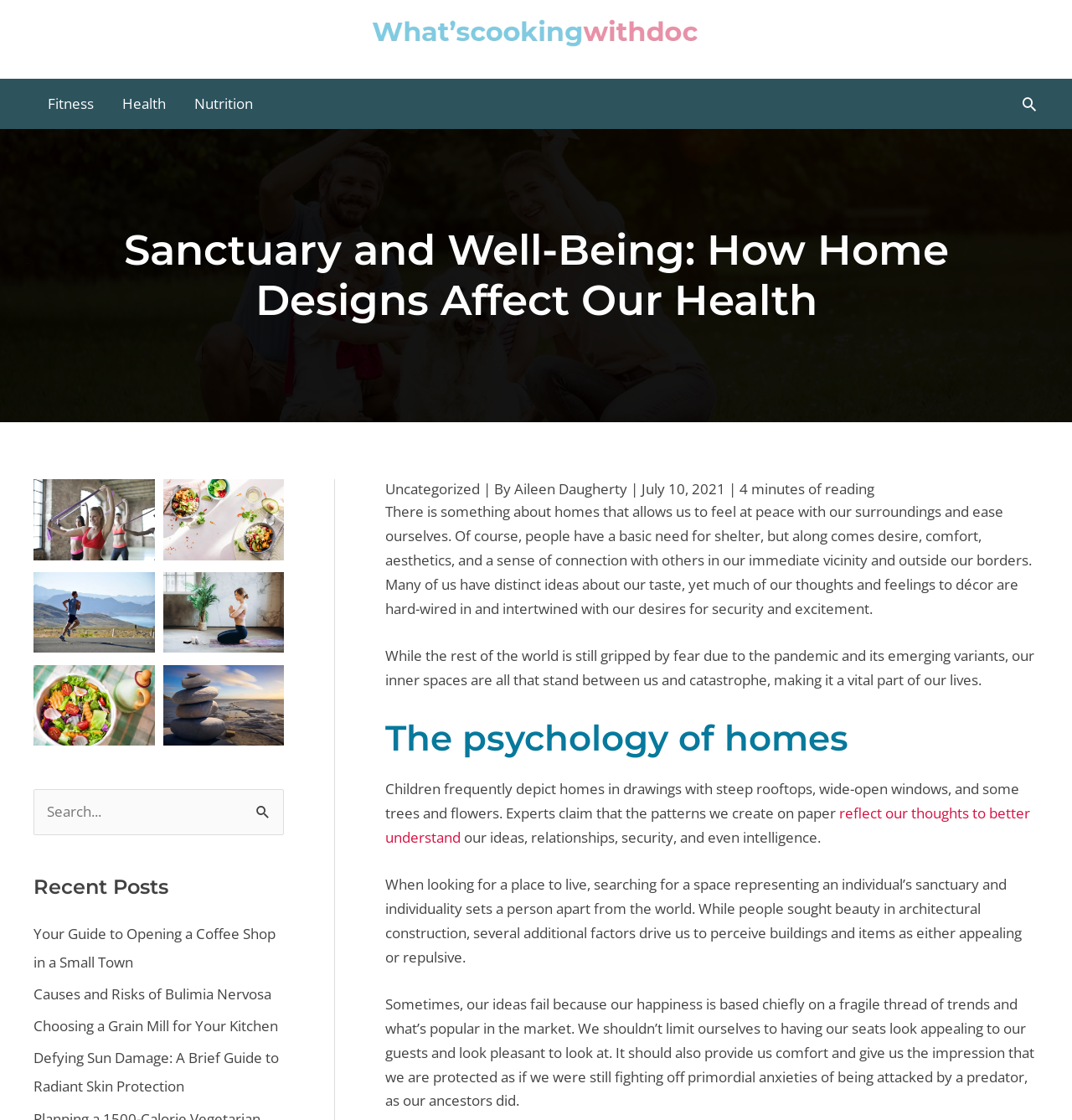What is the estimated reading time of the article?
Give a comprehensive and detailed explanation for the question.

The estimated reading time is mentioned in the header section of the webpage, specifically in the 'Uncategorized' section, where it says '4 minutes of reading'.